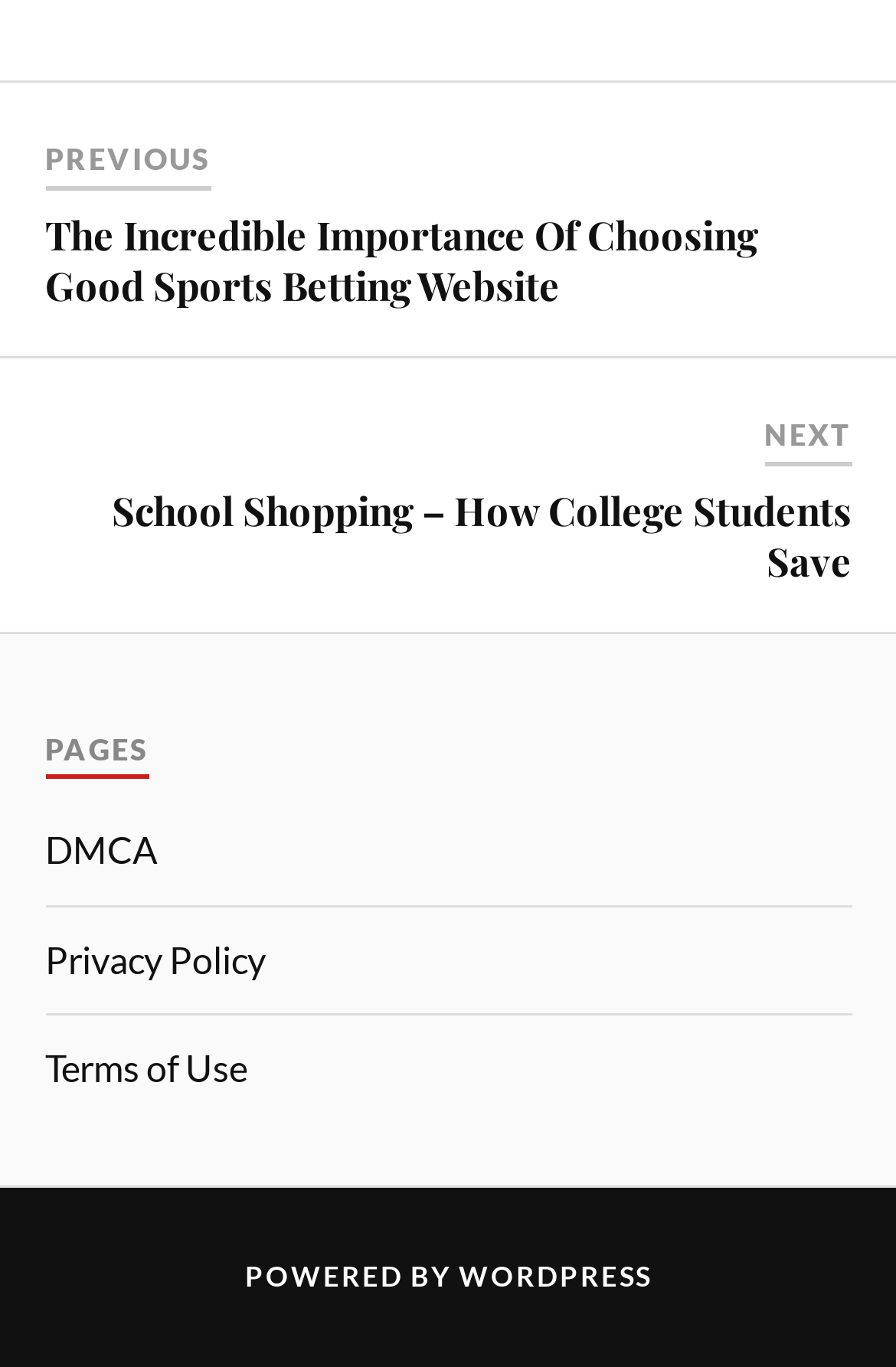What is the first article title?
Look at the image and respond with a one-word or short phrase answer.

The Incredible Importance Of Choosing Good Sports Betting Website